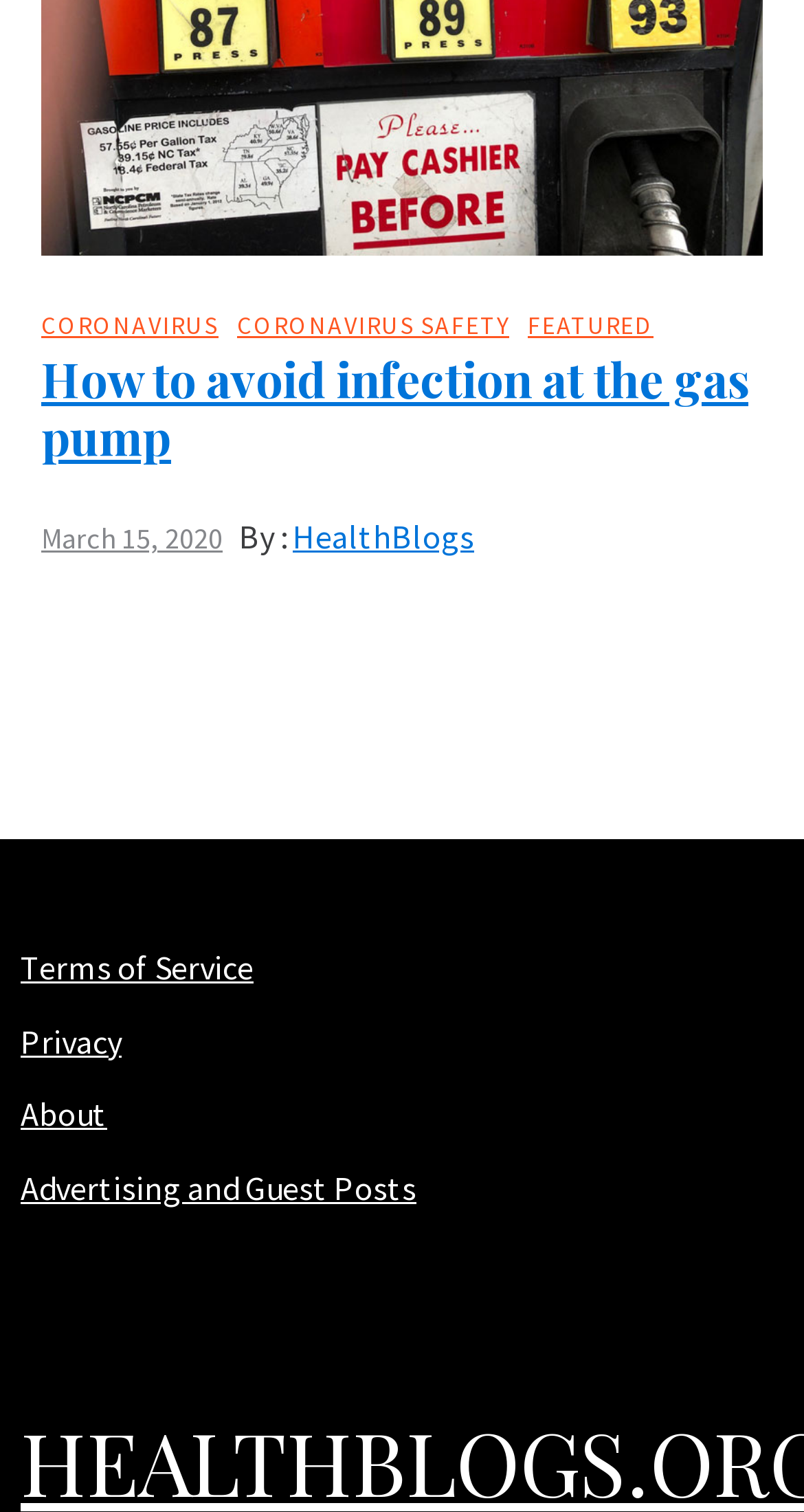Please find the bounding box coordinates of the element that must be clicked to perform the given instruction: "Read the article about How to avoid infection at the gas pump". The coordinates should be four float numbers from 0 to 1, i.e., [left, top, right, bottom].

[0.051, 0.229, 0.931, 0.309]